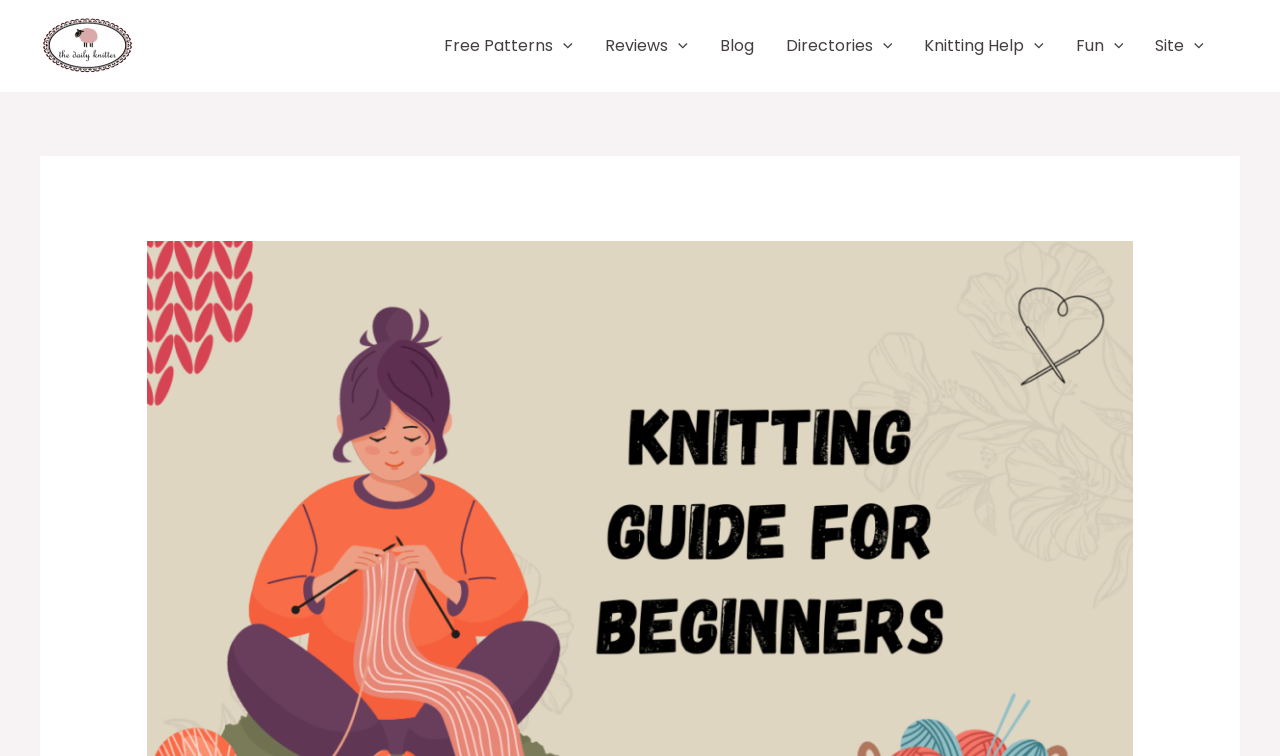For the element described, predict the bounding box coordinates as (top-left x, top-left y, bottom-right x, bottom-right y). All values should be between 0 and 1. Element description: alt="Daily Knitter logo"

[0.031, 0.044, 0.105, 0.075]